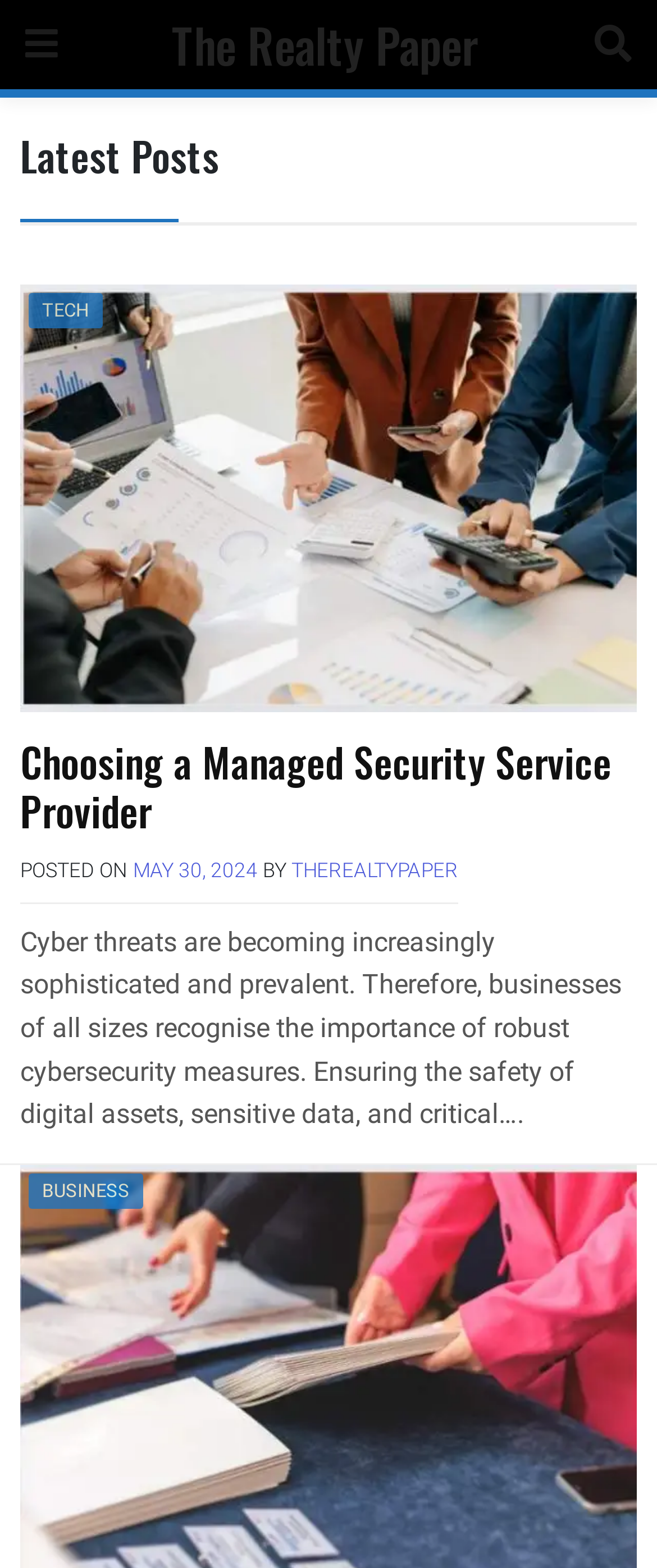Identify the bounding box for the element characterized by the following description: "parent_node: BUSINESS".

[0.031, 0.865, 0.969, 0.886]